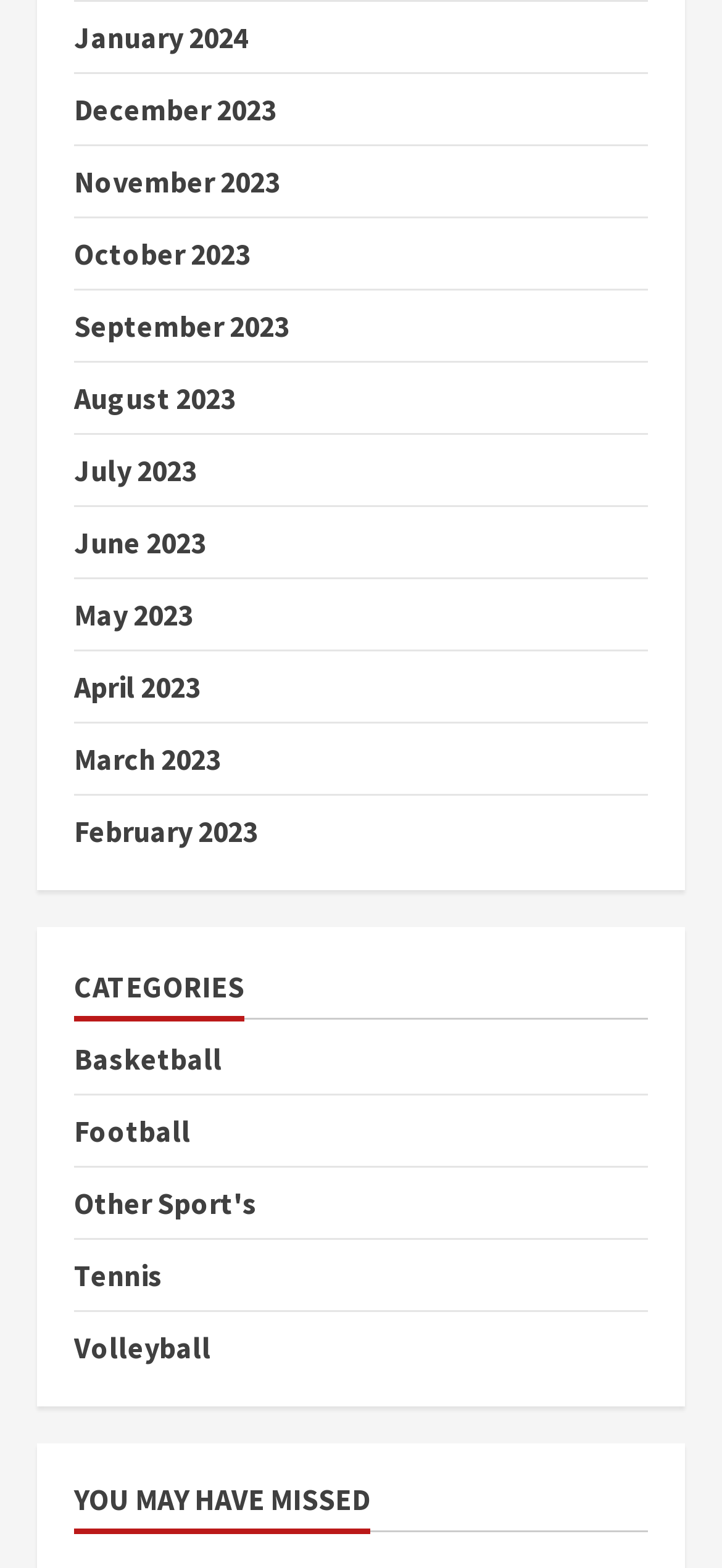What is the title of the second section?
Answer the question in a detailed and comprehensive manner.

I looked at the headings on the webpage and found that the second section has the title 'YOU MAY HAVE MISSED'.